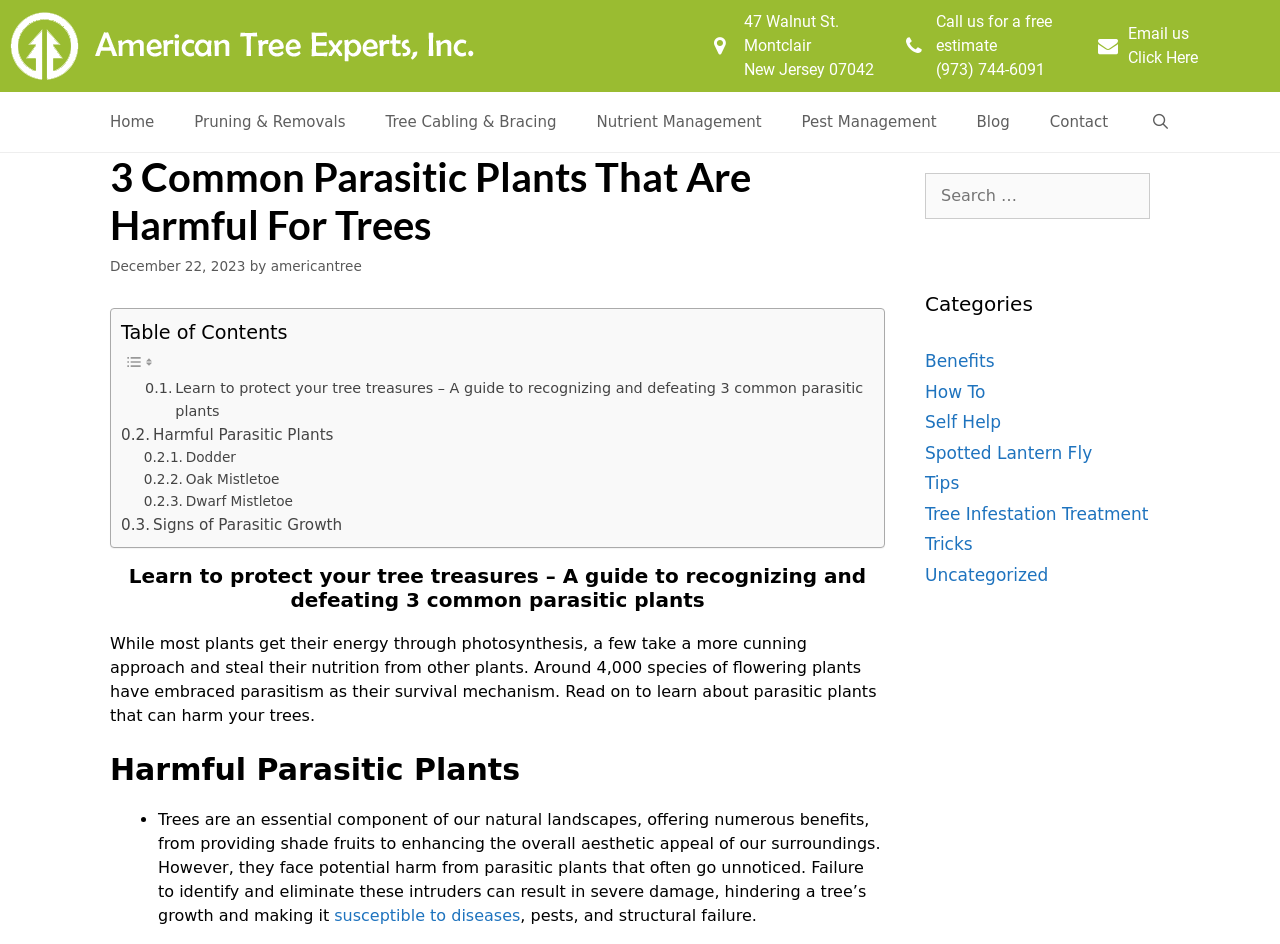Please use the details from the image to answer the following question comprehensively:
What is the phone number to call for a free estimate?

I found the phone number by looking at the top section of the webpage, where the company's contact information is displayed. The phone number is written next to the text 'Call us for a free estimate'.